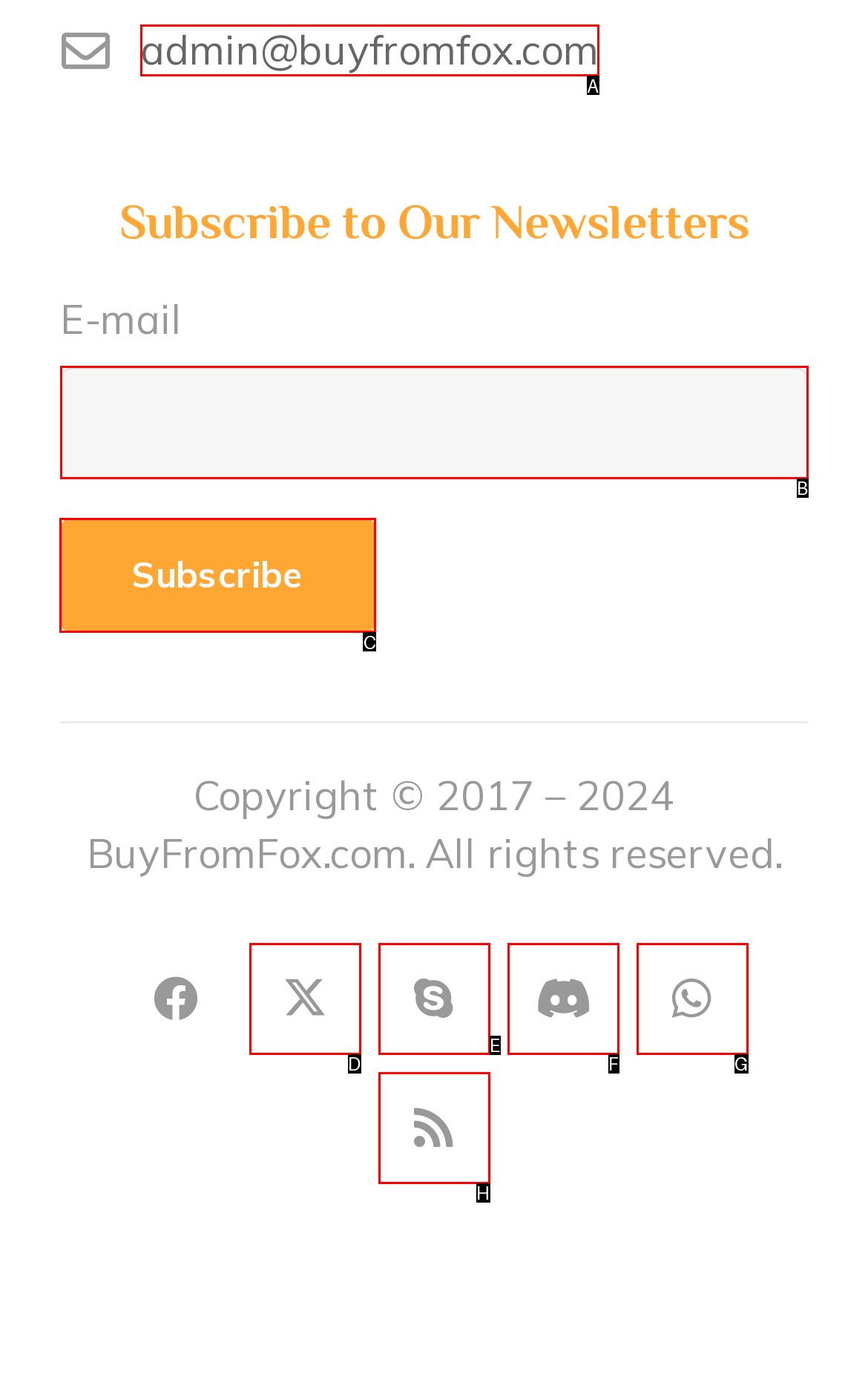Tell me which UI element to click to fulfill the given task: Subscribe to the newsletter. Respond with the letter of the correct option directly.

C